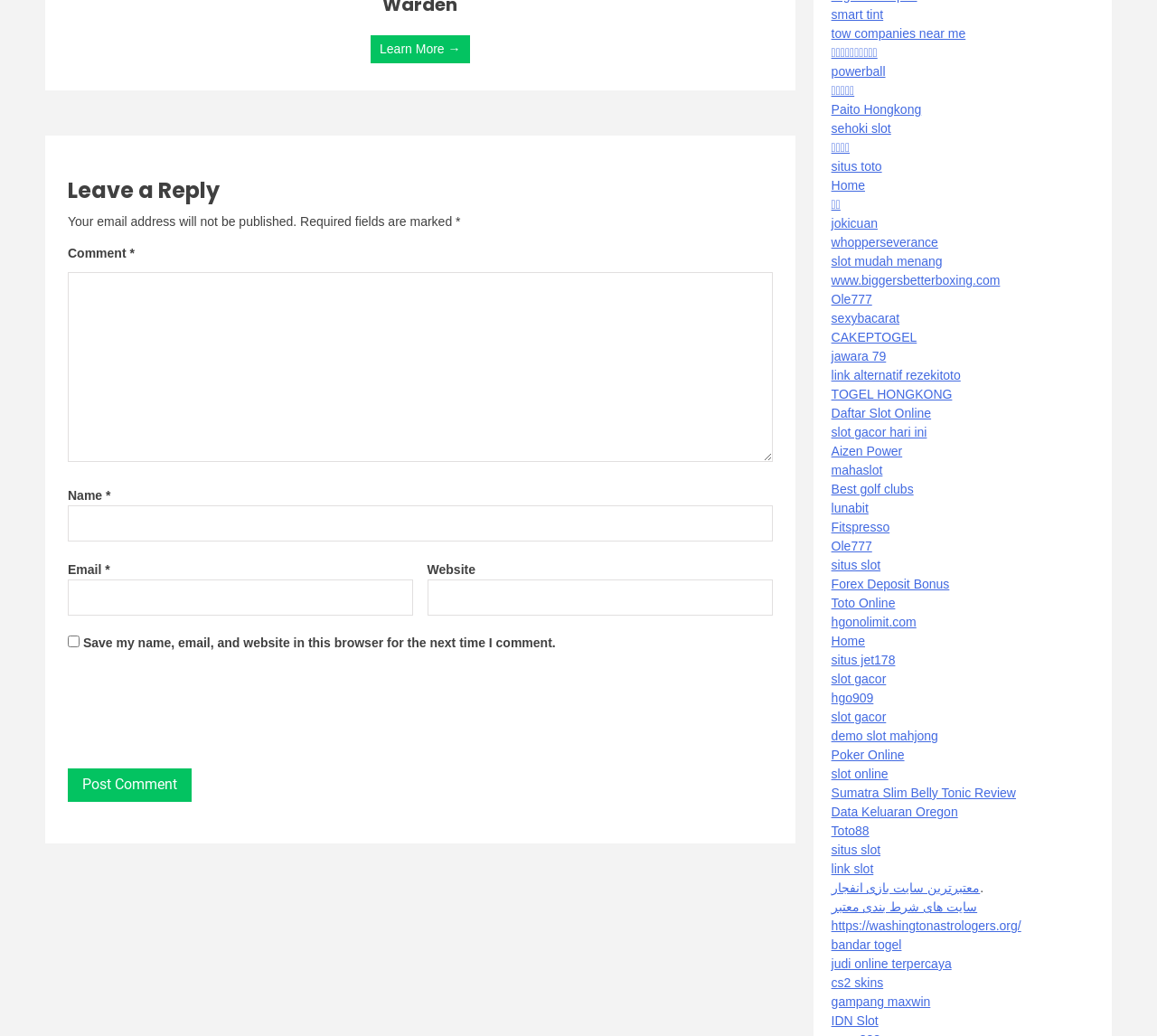Please identify the bounding box coordinates of where to click in order to follow the instruction: "Click the 'Learn More →' link".

[0.32, 0.034, 0.406, 0.061]